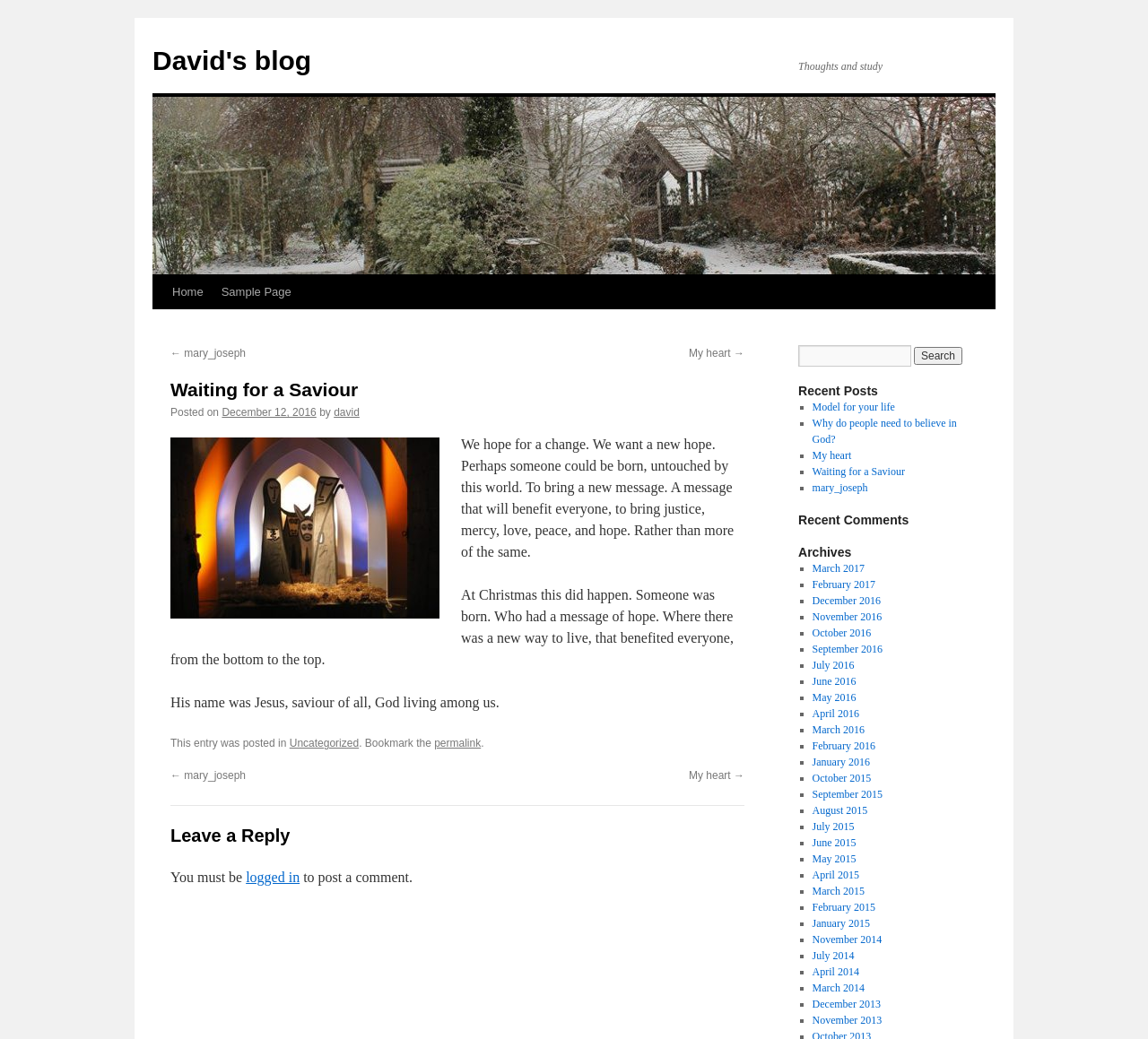What is the name of the author of the blog post?
Please provide a full and detailed response to the question.

The name of the author of the blog post can be found in the middle of the webpage, where it says 'by david'. This indicates that the author of the blog post is david.